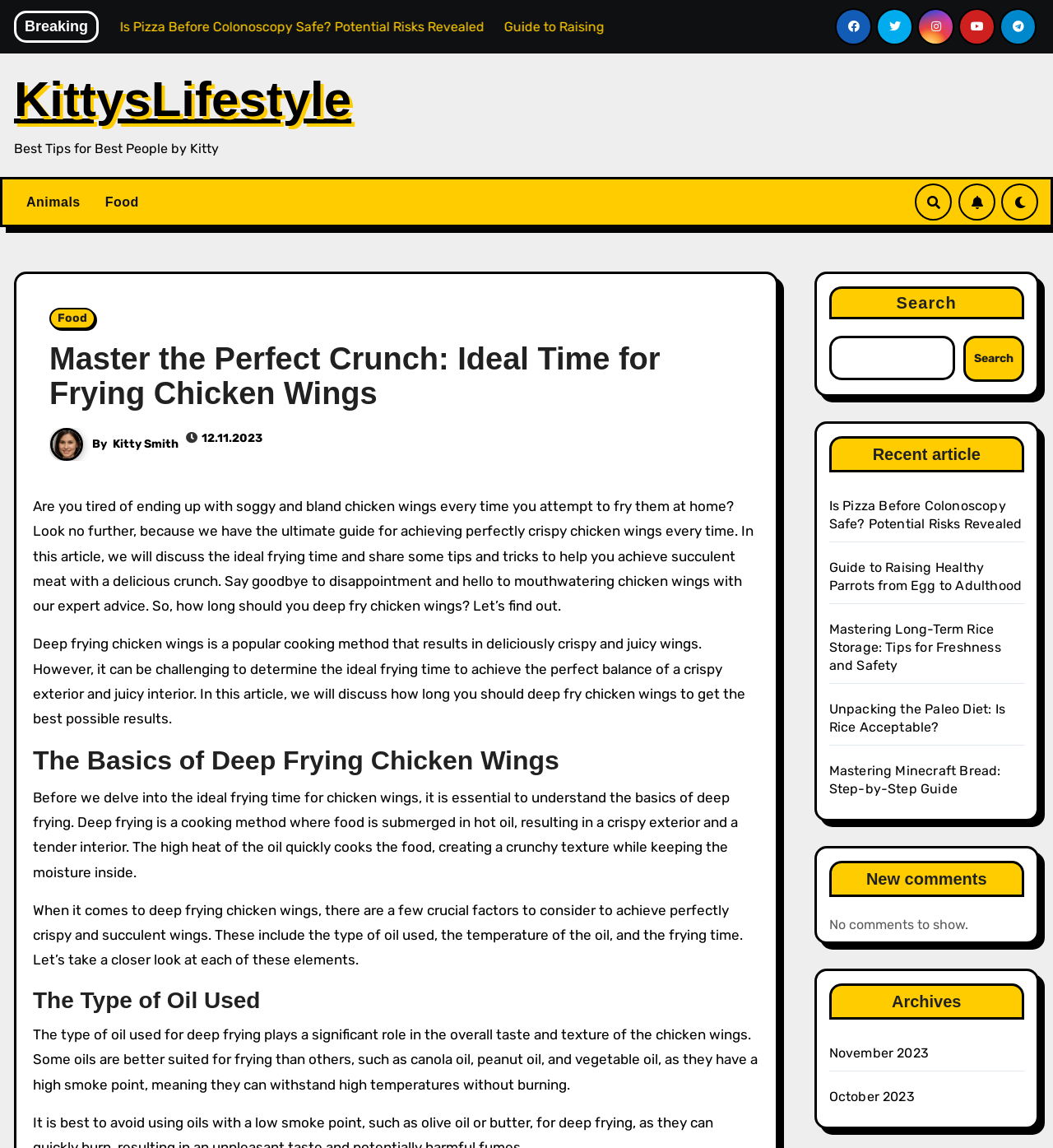Find the bounding box coordinates corresponding to the UI element with the description: "parent_node: By Kitty Smith". The coordinates should be formatted as [left, top, right, bottom], with values as floats between 0 and 1.

[0.047, 0.38, 0.085, 0.393]